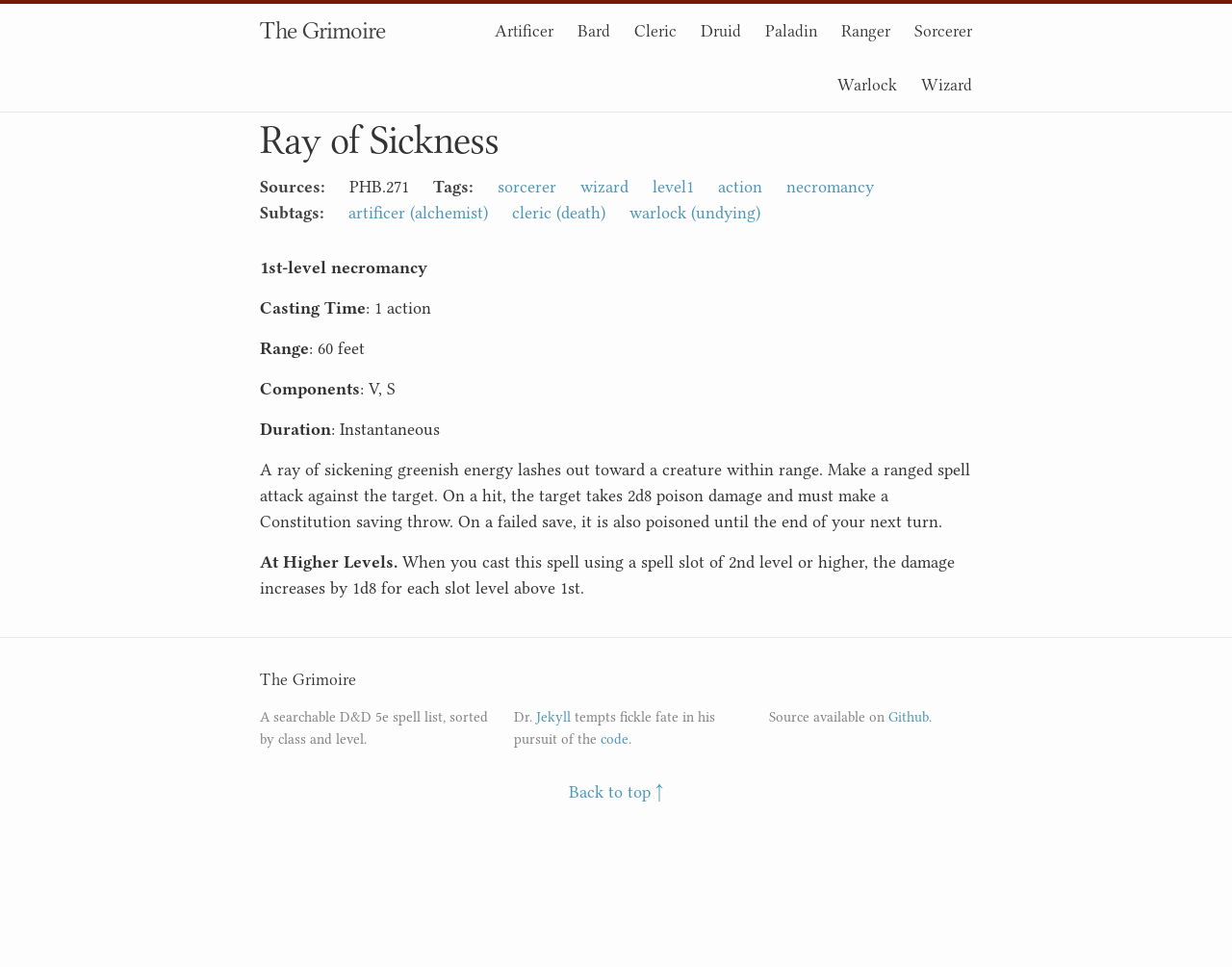Please identify the bounding box coordinates of the element I should click to complete this instruction: 'Visit the Github page'. The coordinates should be given as four float numbers between 0 and 1, like this: [left, top, right, bottom].

[0.721, 0.733, 0.754, 0.75]